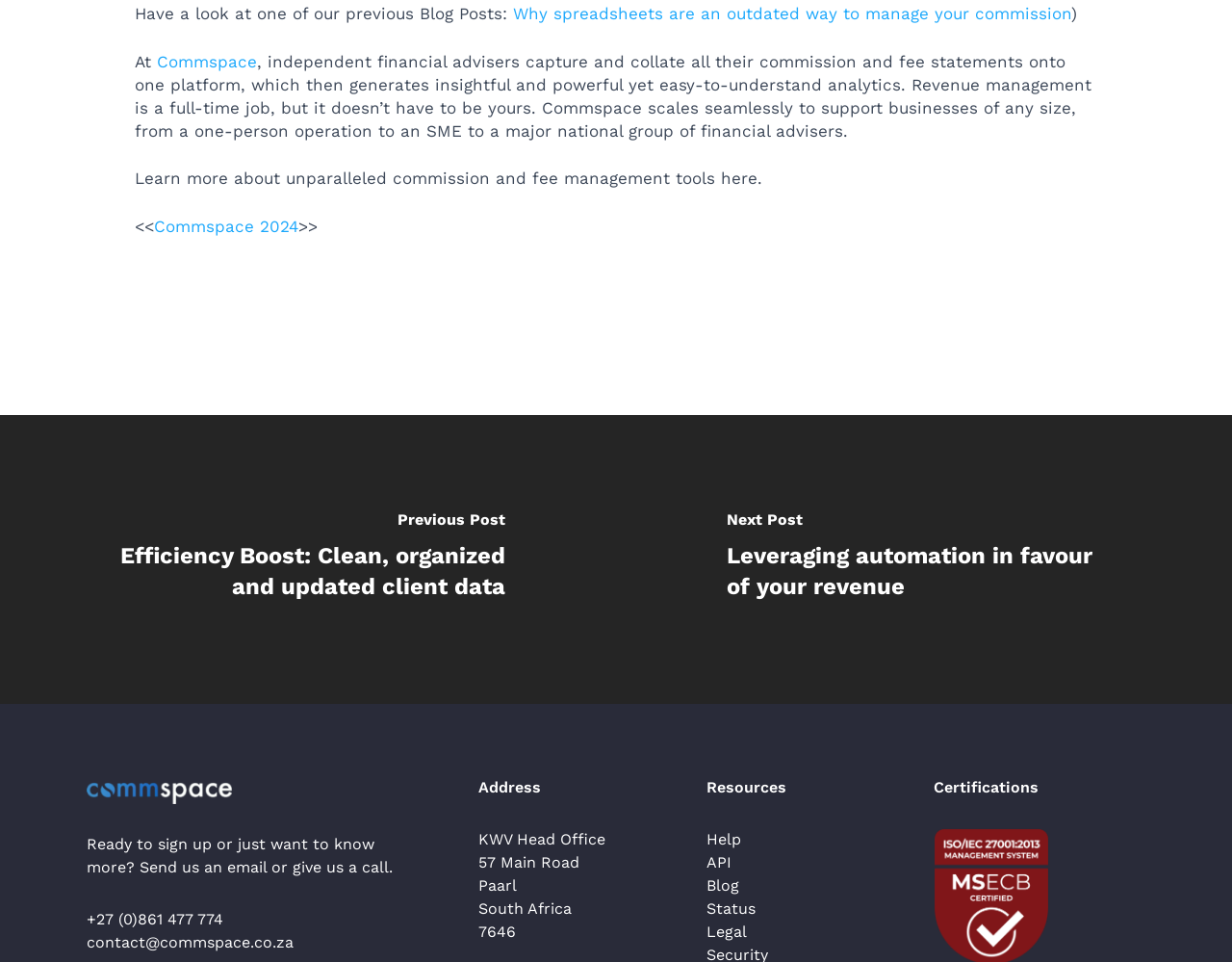From the given element description: "Commspace 2024", find the bounding box for the UI element. Provide the coordinates as four float numbers between 0 and 1, in the order [left, top, right, bottom].

[0.125, 0.225, 0.242, 0.245]